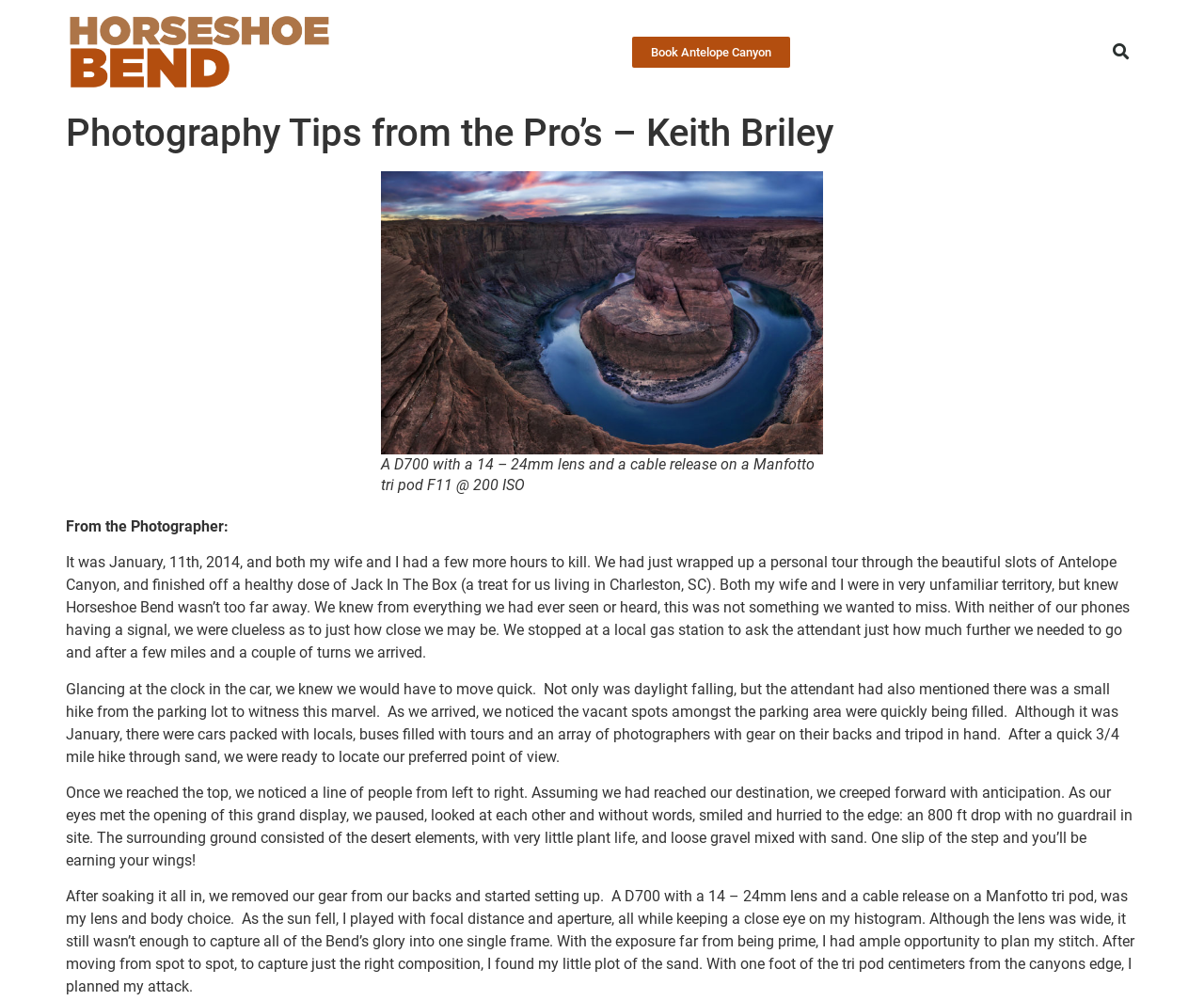What is the height of the drop at Horseshoe Bend?
Refer to the image and offer an in-depth and detailed answer to the question.

The photographer describes the scene at Horseshoe Bend, mentioning that there is an 800 ft drop with no guardrail in sight.